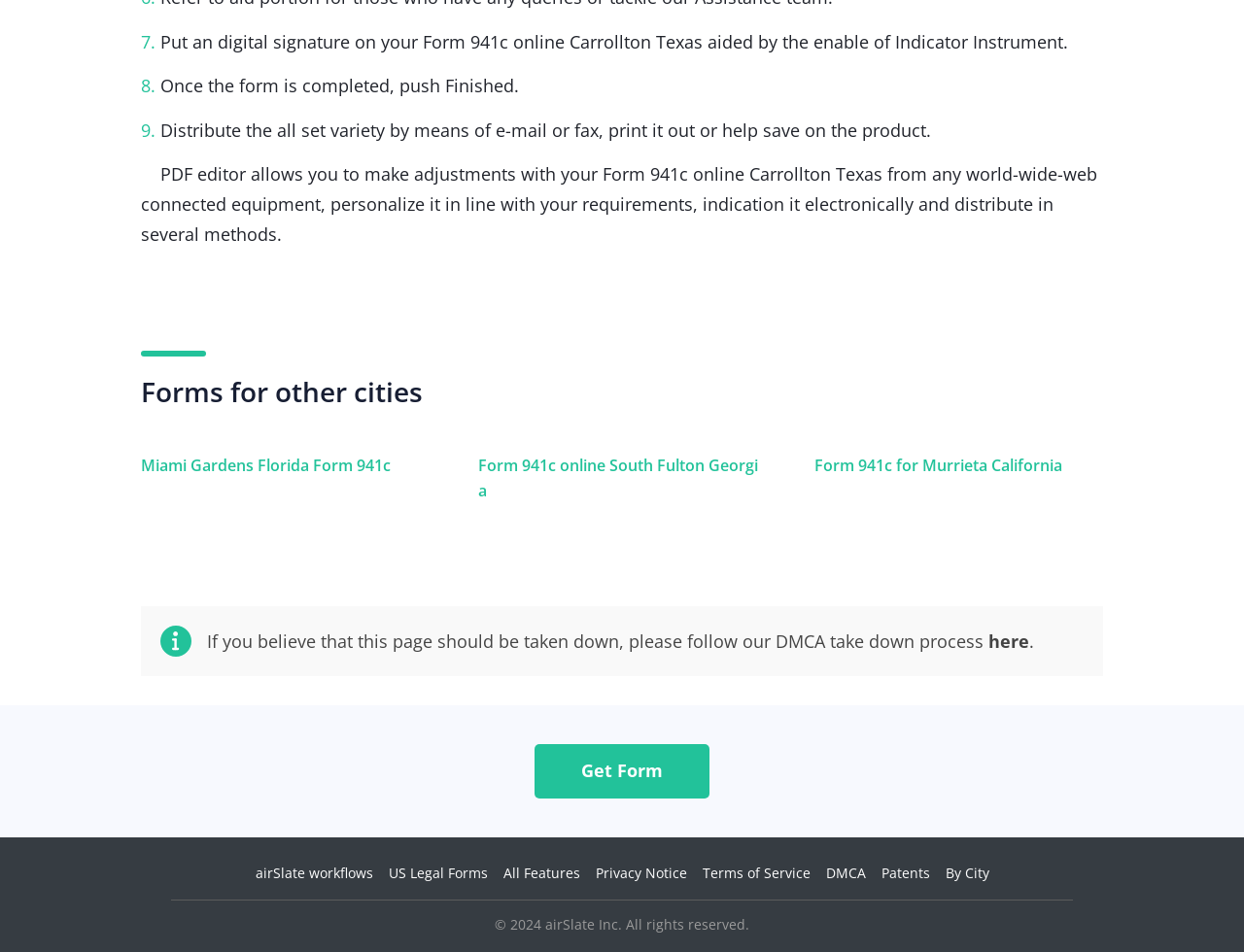Use a single word or phrase to answer the question:
What can be done with the completed Form 941c?

Distribute by email or fax, print, or save